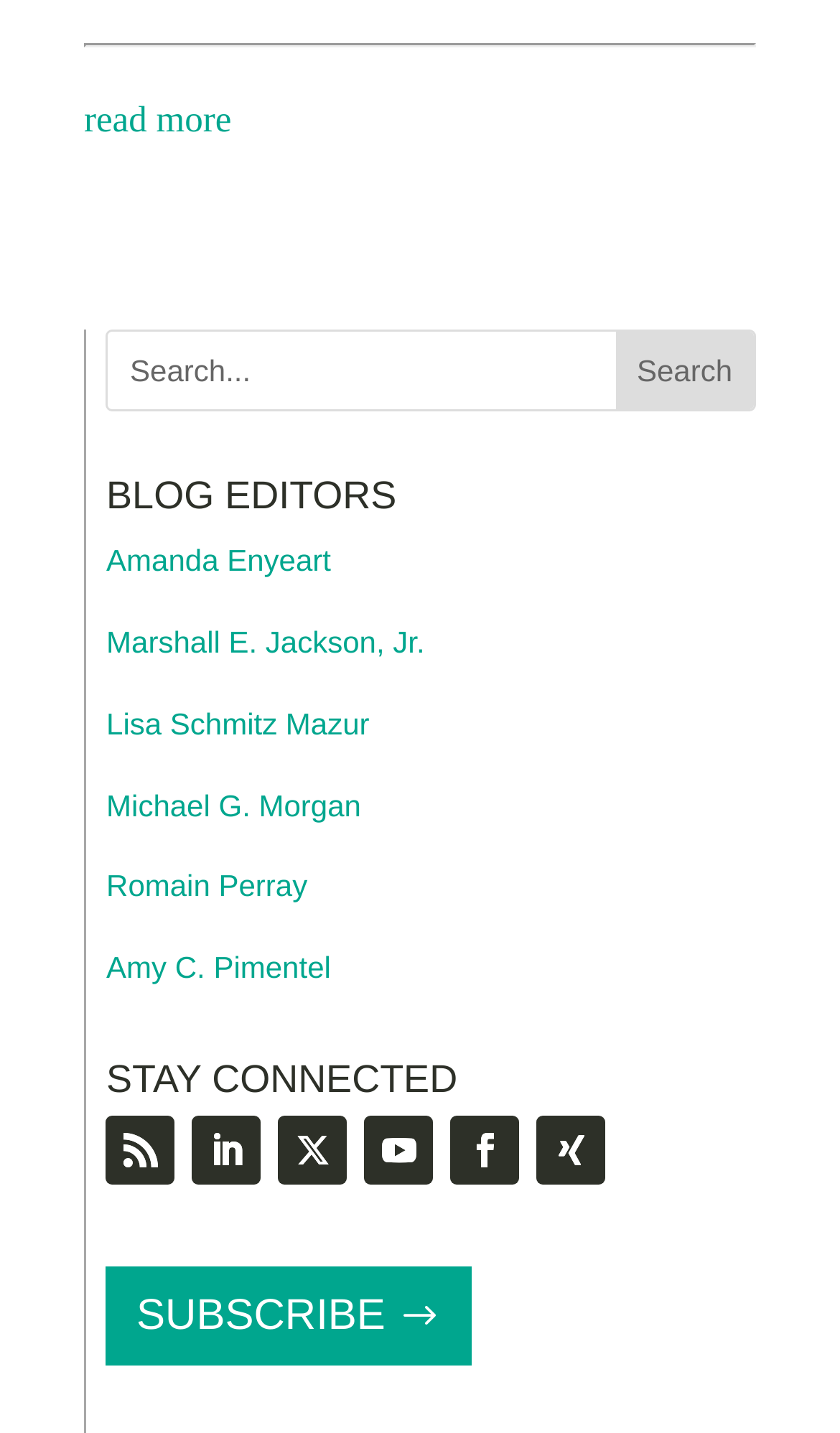Respond concisely with one word or phrase to the following query:
What is the last social media icon?

uf168